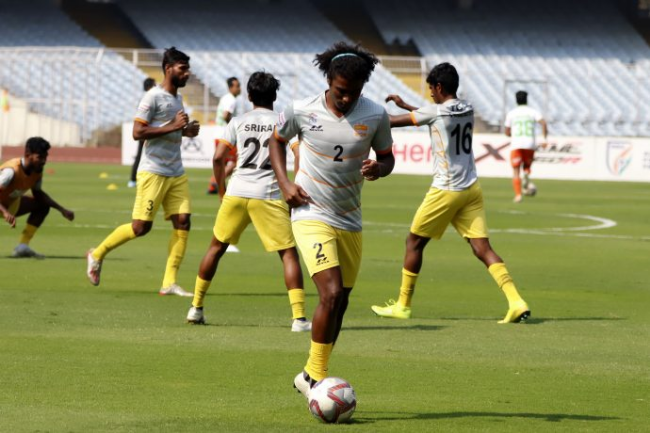Using a single word or phrase, answer the following question: 
What is the opponent team of Chennai City FC in the upcoming match?

Aizawl FC